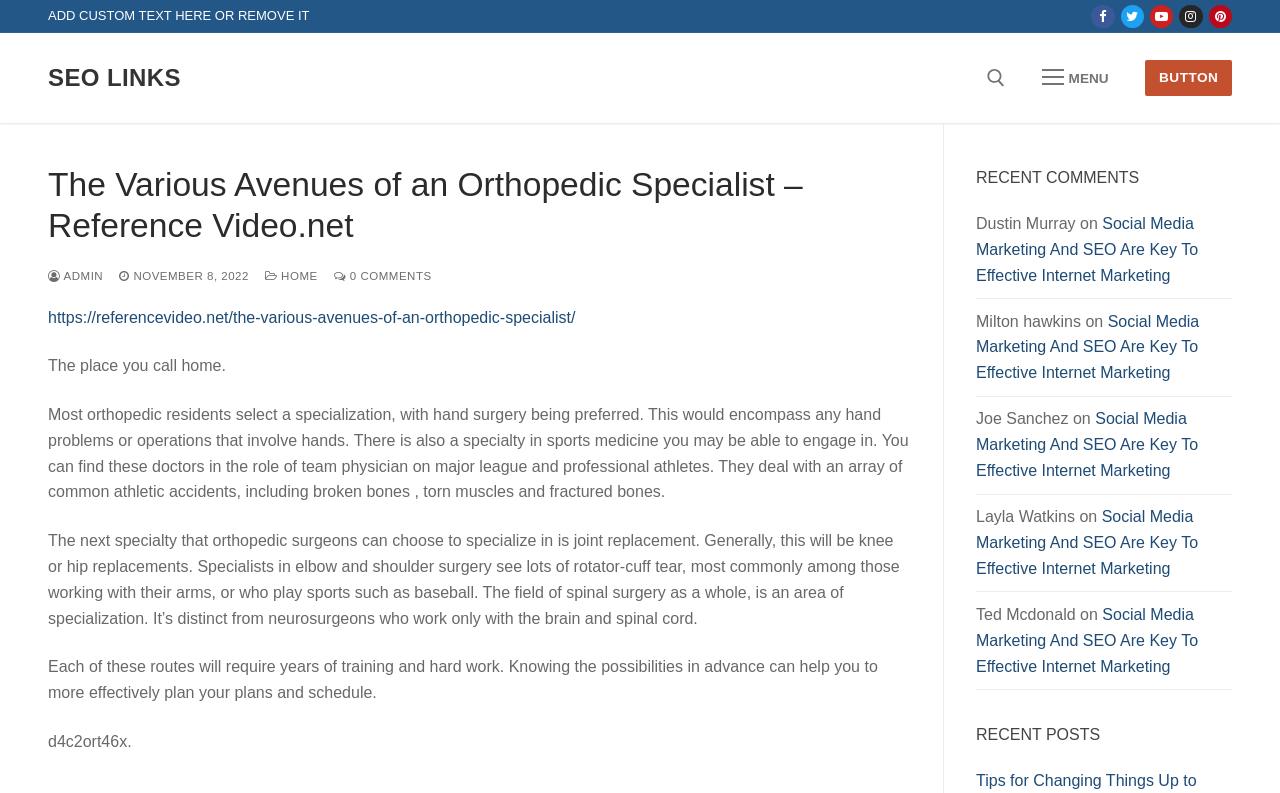Please find the bounding box coordinates of the element that you should click to achieve the following instruction: "Go to the previous post". The coordinates should be presented as four float numbers between 0 and 1: [left, top, right, bottom].

None